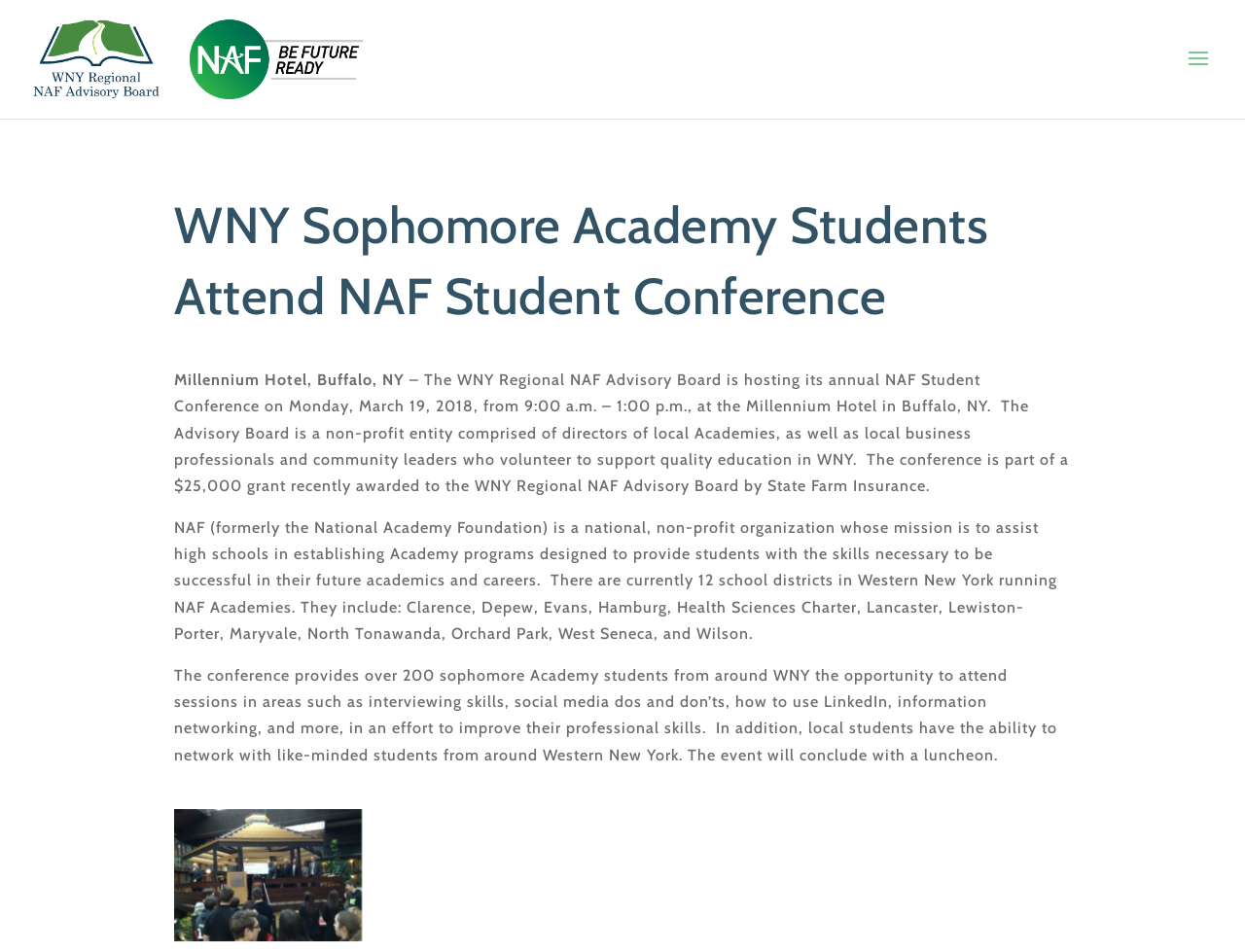Using the provided description: "title="Capture"", find the bounding box coordinates of the corresponding UI element. The output should be four float numbers between 0 and 1, in the format [left, top, right, bottom].

[0.14, 0.979, 0.29, 0.998]